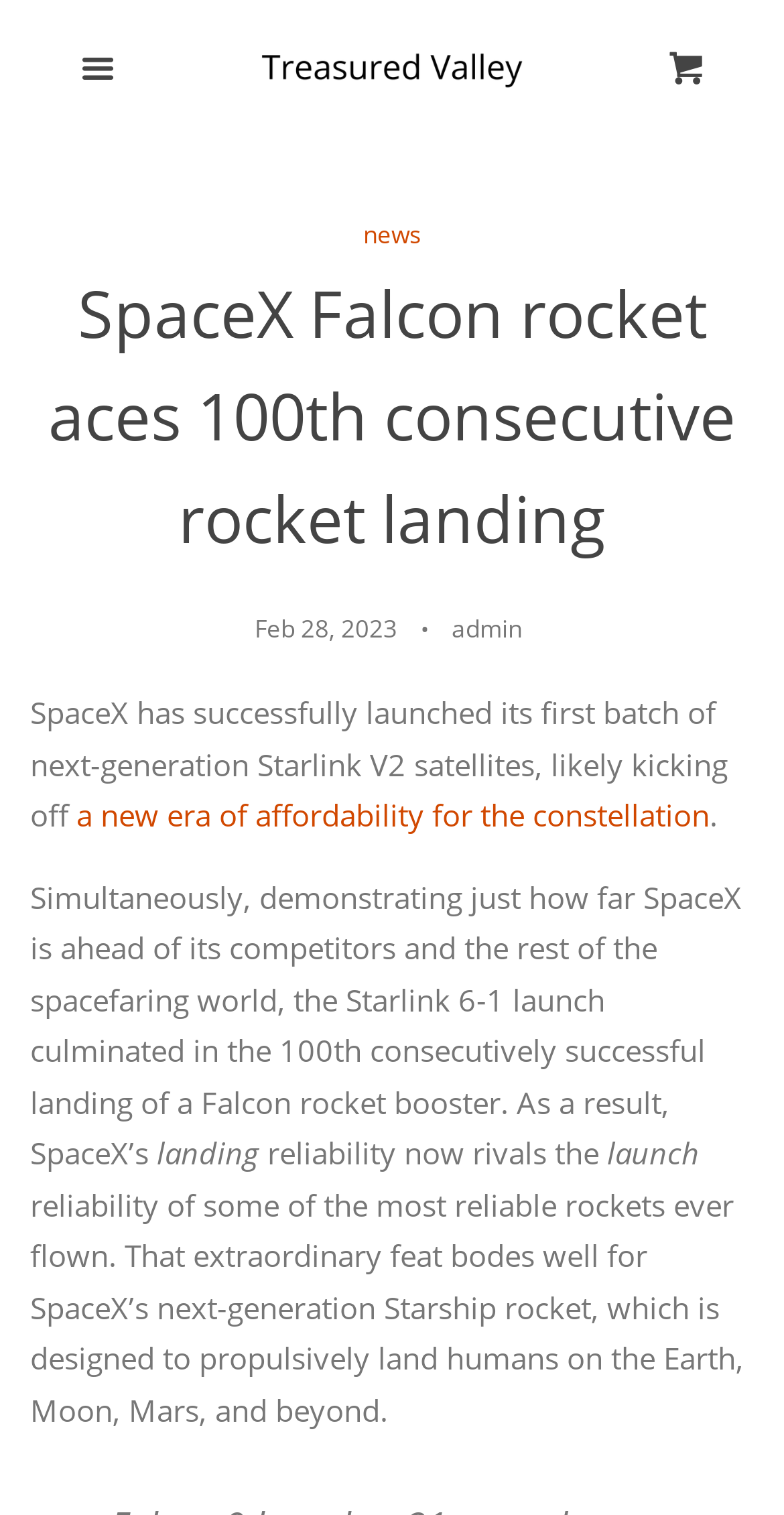What is the name of the rocket mentioned in the article?
Refer to the image and give a detailed answer to the query.

I found the answer by looking at the heading 'SpaceX Falcon rocket aces 100th consecutive rocket landing' which indicates that the article is talking about a Falcon rocket.